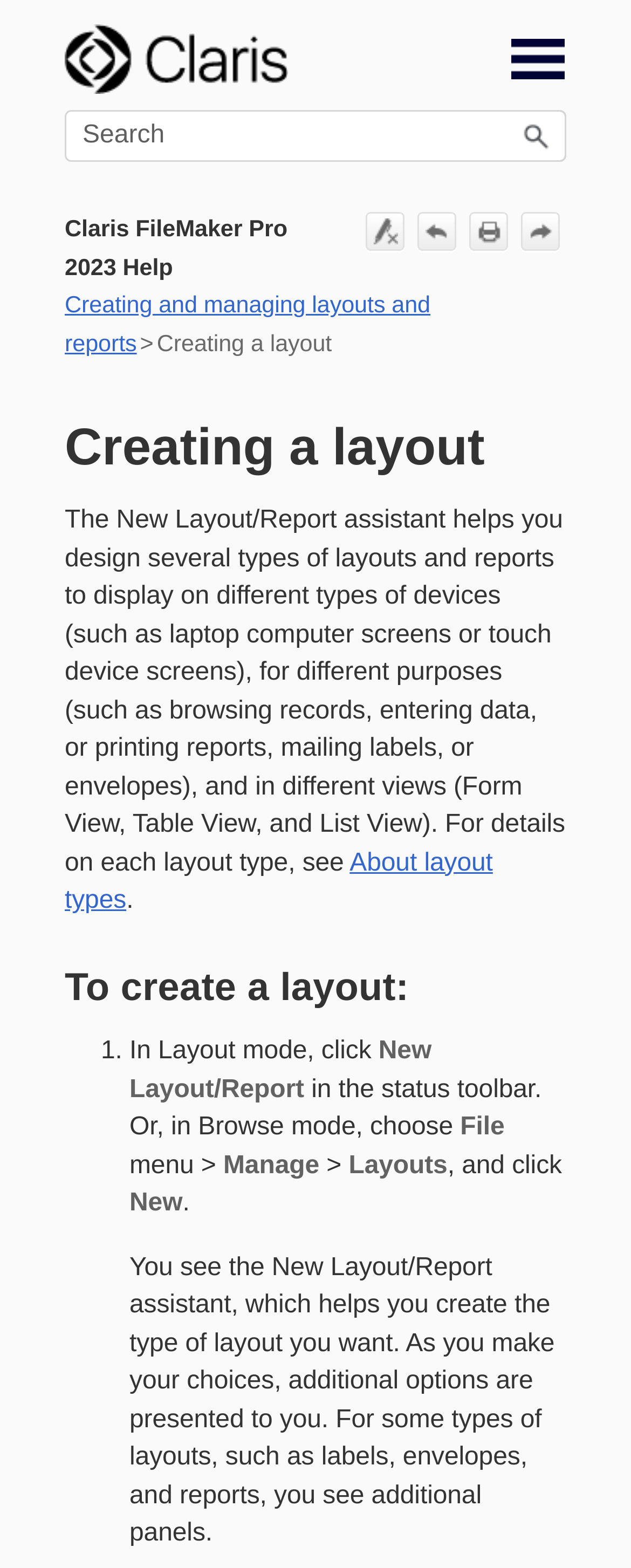Can you find the bounding box coordinates for the element to click on to achieve the instruction: "Search for help topics"?

[0.103, 0.07, 0.897, 0.103]